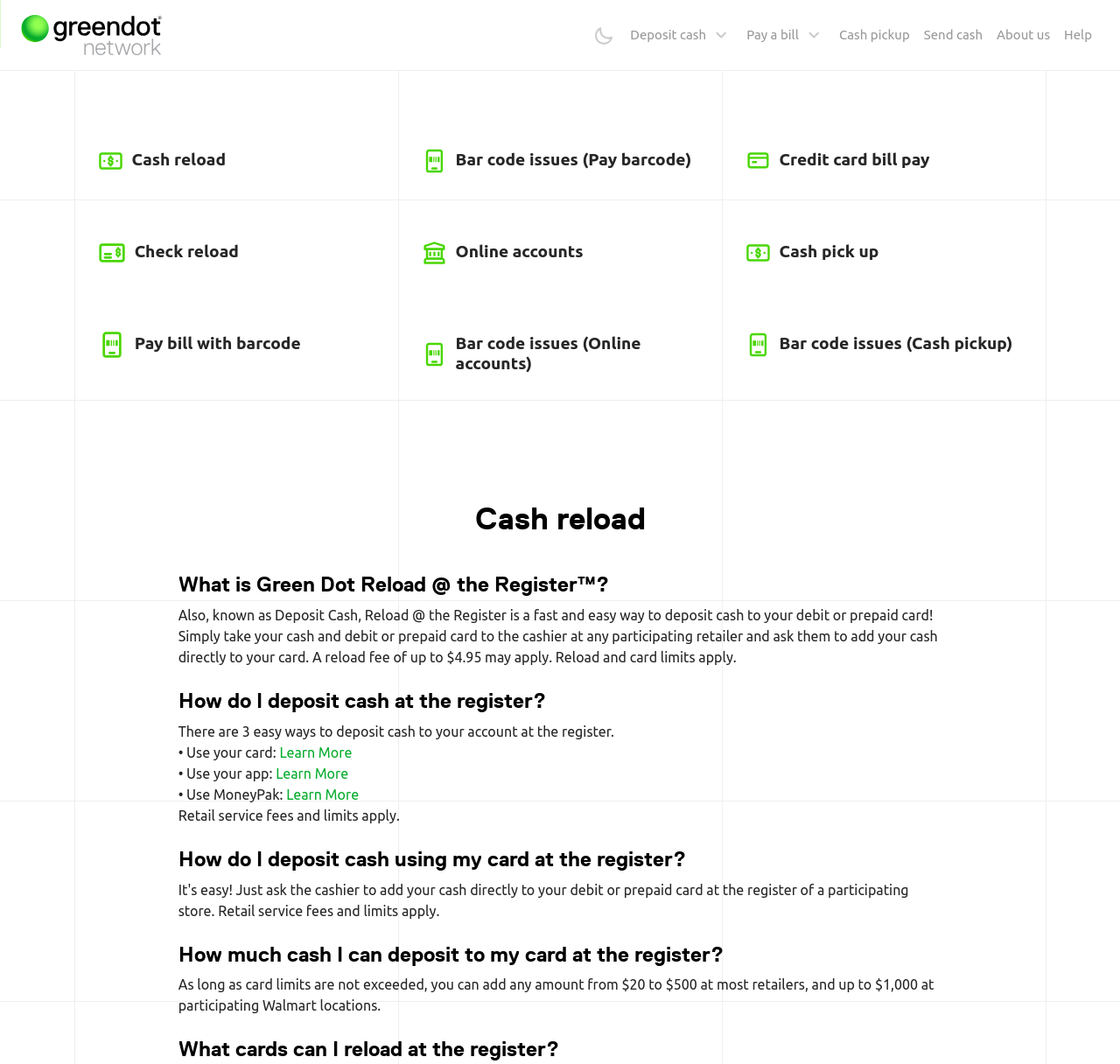Use the information in the screenshot to answer the question comprehensively: What is the maximum amount of cash that can be deposited at participating Walmart locations?

I found this information in the StaticText element with the text 'As long as card limits are not exceeded, you can add any amount from $20 to $500 at most retailers, and up to $1,000 at participating Walmart locations.' which indicates that the maximum amount of cash that can be deposited at participating Walmart locations is $1,000.